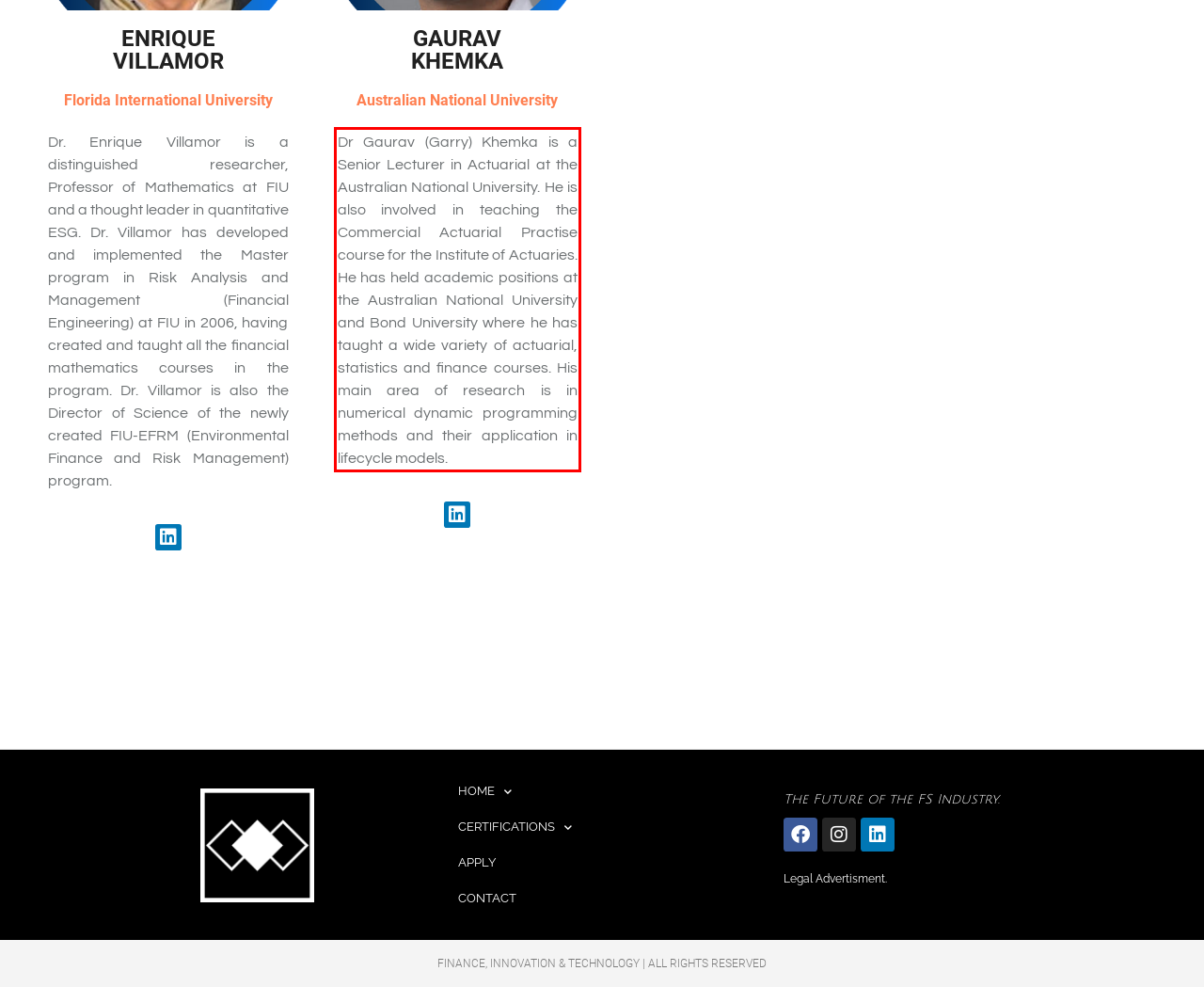You are given a screenshot showing a webpage with a red bounding box. Perform OCR to capture the text within the red bounding box.

Dr Gaurav (Garry) Khemka is a Senior Lecturer in Actuarial at the Australian National University. He is also involved in teaching the Commercial Actuarial Practise course for the Institute of Actuaries. He has held academic positions at the Australian National University and Bond University where he has taught a wide variety of actuarial, statistics and finance courses. His main area of research is in numerical dynamic programming methods and their application in lifecycle models.